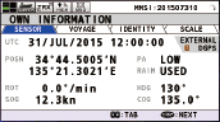Provide an in-depth description of all elements within the image.

The image displays a screen from the FA-170 AIS (Automatic Identification System), showcasing vital navigation and identification information for maritime vessels. The top section indicates the date and time as 31st July 2015 at 12:00 PM. Below that, the position coordinates are provided as 34°44.5005'N latitude and 135°21.3021'E longitude. Additionally, it notes the sensor status with ‘LOW’ for the external sensor, marked as ‘USED.’ 

Further details include the vessel's motion parameters: a rate of turn (ROT) at 0.0° per minute, a heading (HDG) of 130°, and a course over ground (COG) also indicated at 135°. The speed over ground (SOG) is recorded at 12.3 knots. The overall layout is arranged in clear sections, with concise data labels ensuring easy reading for maritime operators, aiding in navigation and safety at sea.